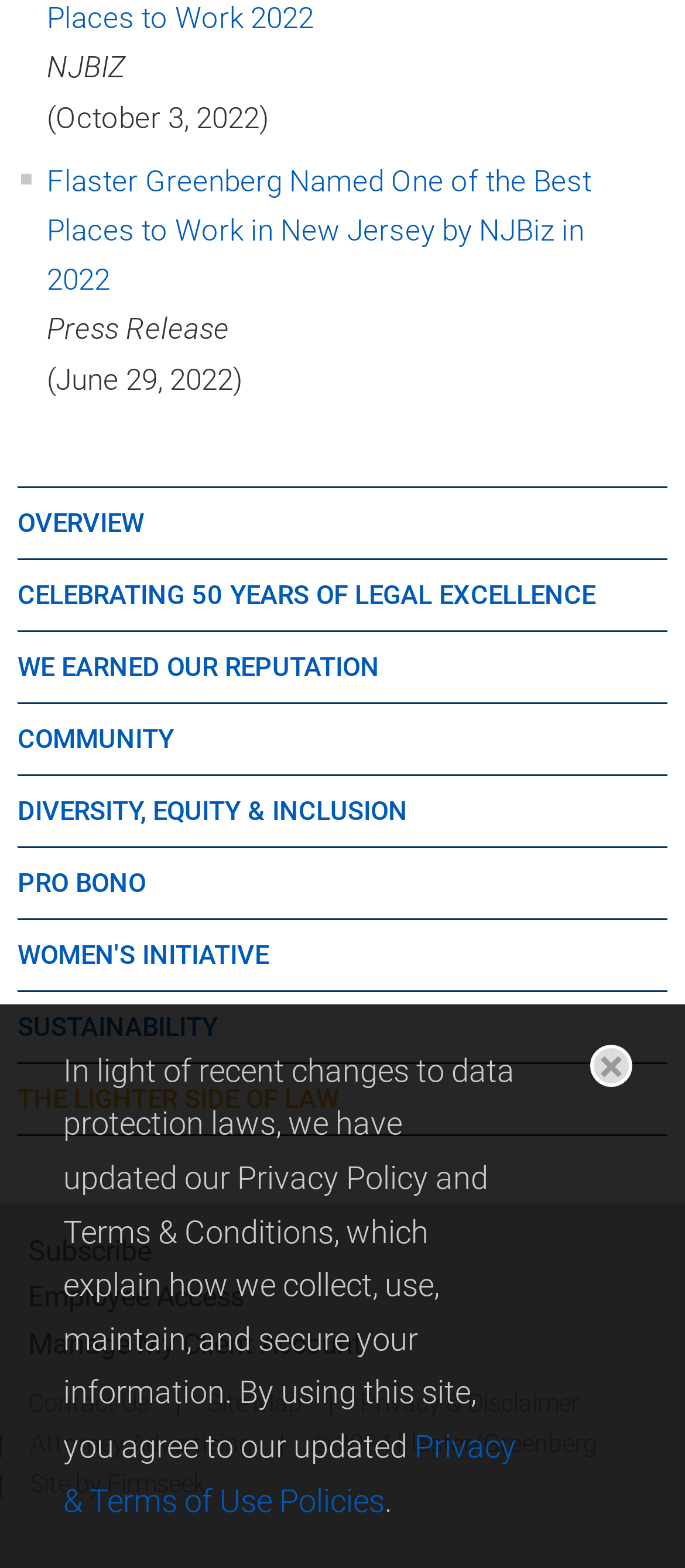What is the copyright year of the website?
Give a one-word or short-phrase answer derived from the screenshot.

2024